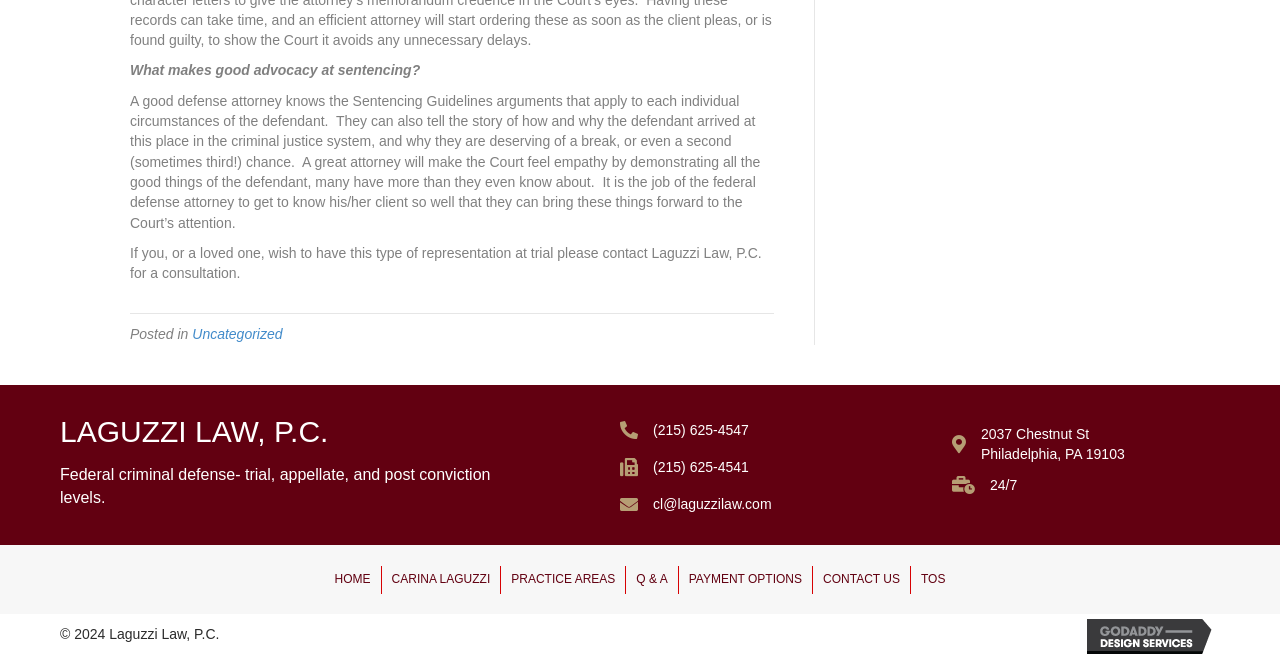Identify the bounding box coordinates for the UI element described as follows: "Q & A". Ensure the coordinates are four float numbers between 0 and 1, formatted as [left, top, right, bottom].

[0.489, 0.862, 0.529, 0.904]